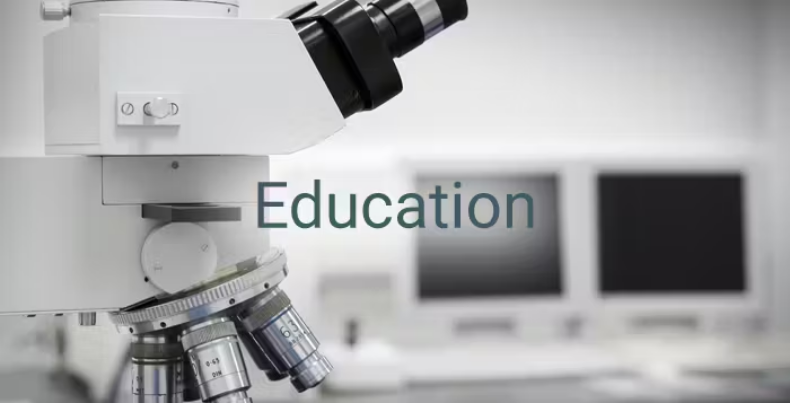Look at the image and give a detailed response to the following question: What is the microscope used for?

The microscope is used for diagnostics and molecular studies, as indicated by its sleek design and focus on its objective lenses. This suggests that the microscope is used to examine and analyze samples at a molecular level, which is crucial in the field of diagnostics and molecular studies.